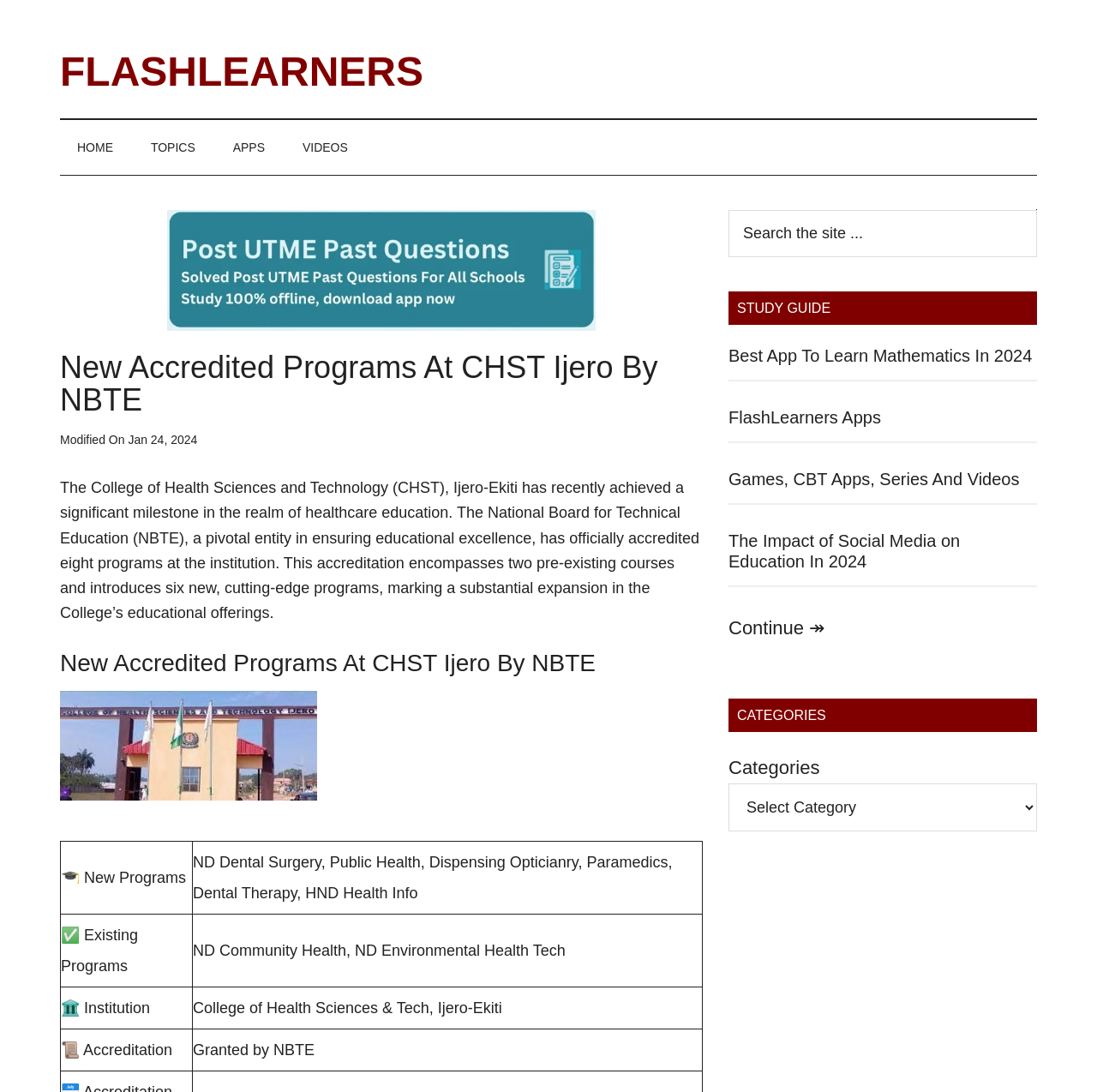What is the name of the institution that achieved a significant milestone in healthcare education?
Provide a thorough and detailed answer to the question.

The answer can be found in the paragraph of text that describes the achievement of the institution. The text states 'The College of Health Sciences and Technology (CHST), Ijero-Ekiti has recently achieved a significant milestone in the realm of healthcare education.'